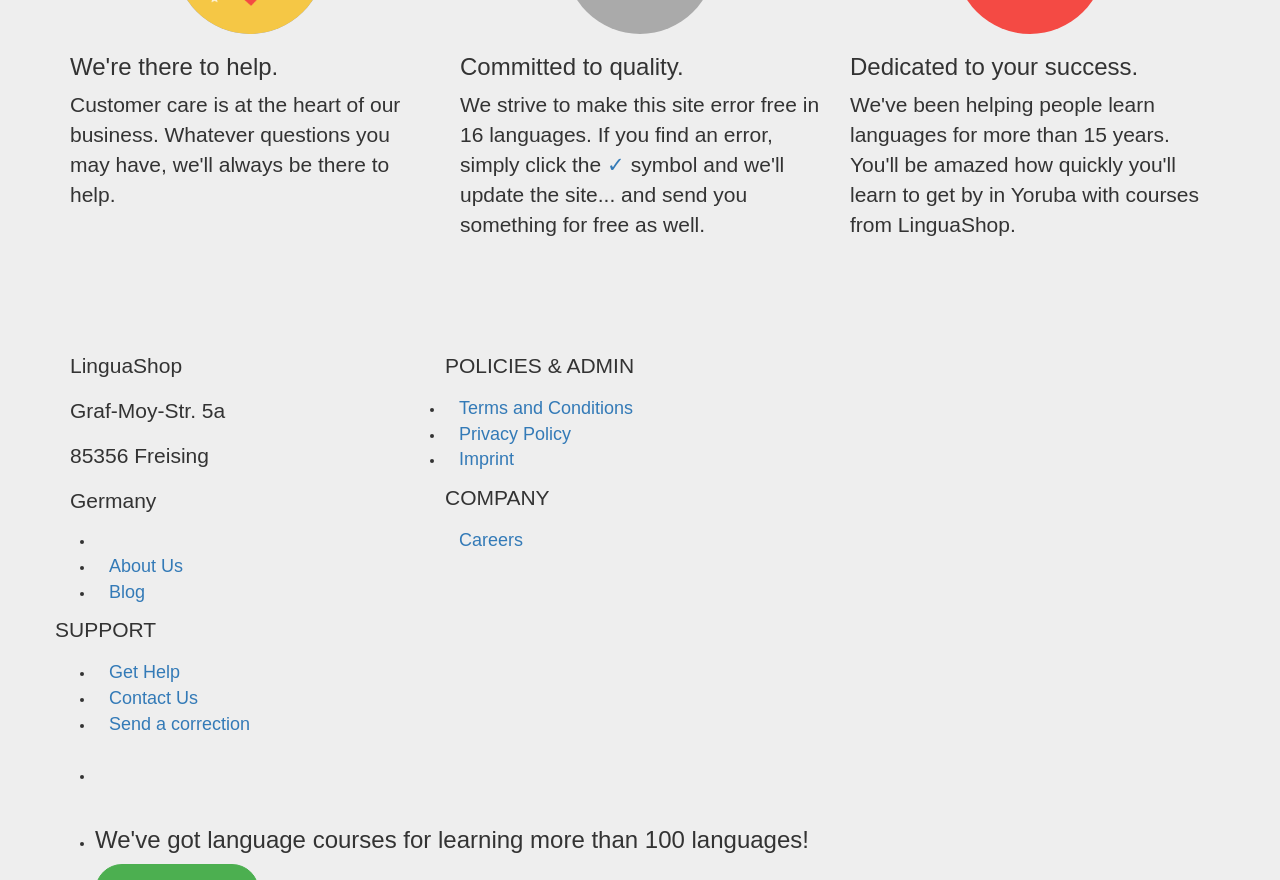Locate the bounding box coordinates of the region to be clicked to comply with the following instruction: "Click the link to learn Yoruba in just 2 to 4 weeks". The coordinates must be four float numbers between 0 and 1, in the form [left, top, right, bottom].

[0.074, 0.849, 0.133, 0.918]